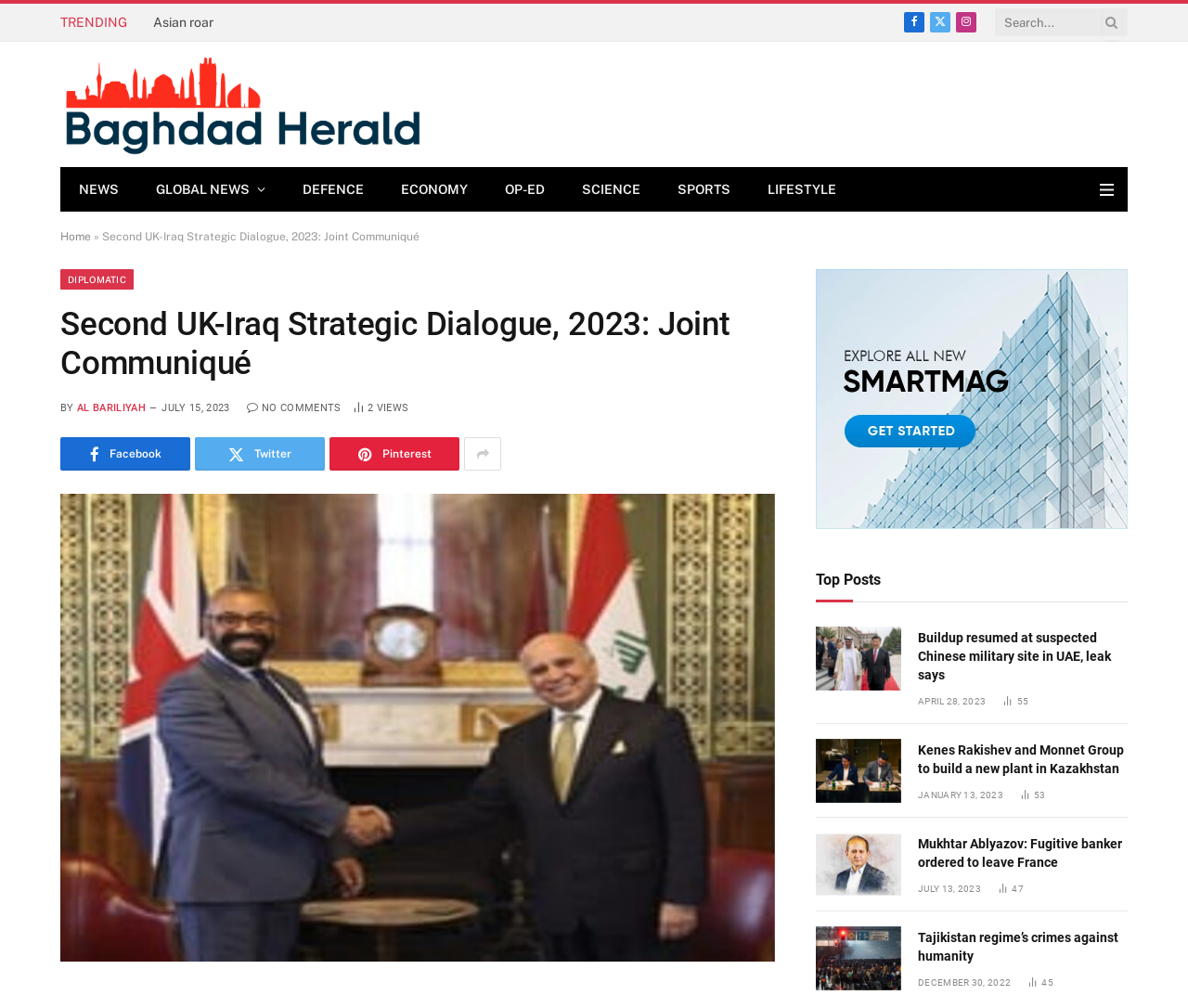Identify the bounding box coordinates of the area that should be clicked in order to complete the given instruction: "Share on Facebook". The bounding box coordinates should be four float numbers between 0 and 1, i.e., [left, top, right, bottom].

[0.051, 0.434, 0.16, 0.467]